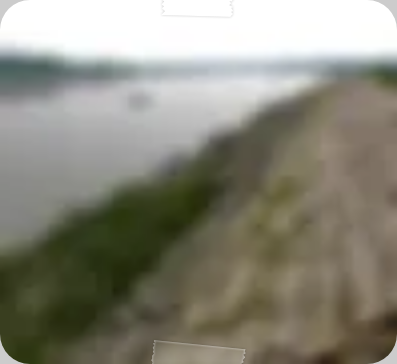Offer a comprehensive description of the image.

The image captures a blurred scene of a river embankment in Bangladesh, illustrating the delicate interaction between natural water bodies and human infrastructure. In the foreground, a sloping, earthen embankment is prominent, likely designed to manage water flow and mitigate flooding. The murky water of the river can be glimpsed in the background, hinting at the vital role of waterways in the region's ecology and economy. This photograph serves as a poignant reminder of the ongoing challenges related to water management policies and climate change, underscoring the complex relationship between environmental resources and political decision-making. The image aligns with discussions regarding the necessity of sustainable practices in resource management, particularly in areas prone to market dynamics and exploitation.